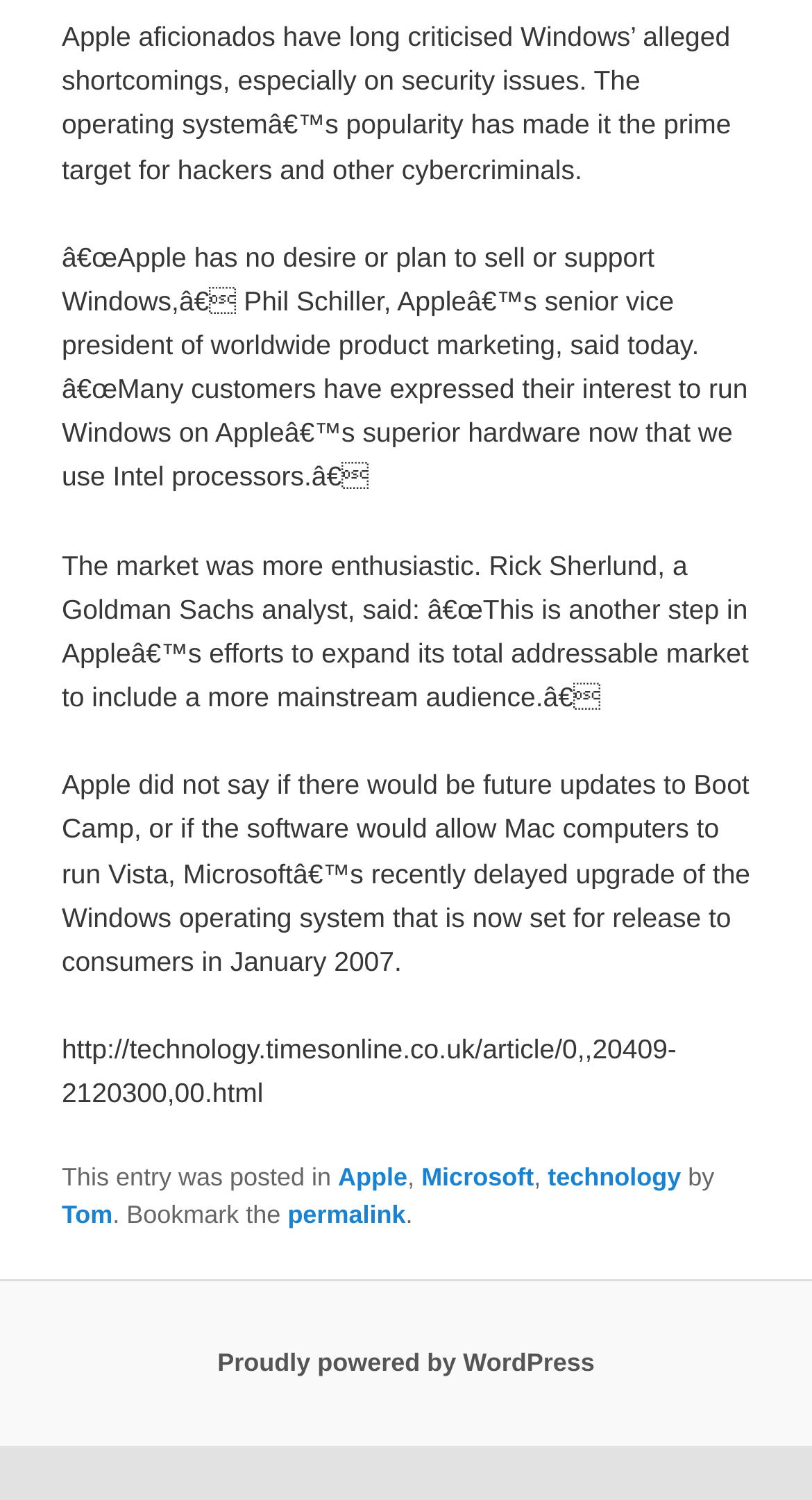Please provide the bounding box coordinate of the region that matches the element description: Proudly powered by WordPress. Coordinates should be in the format (top-left x, top-left y, bottom-right x, bottom-right y) and all values should be between 0 and 1.

[0.268, 0.899, 0.732, 0.918]